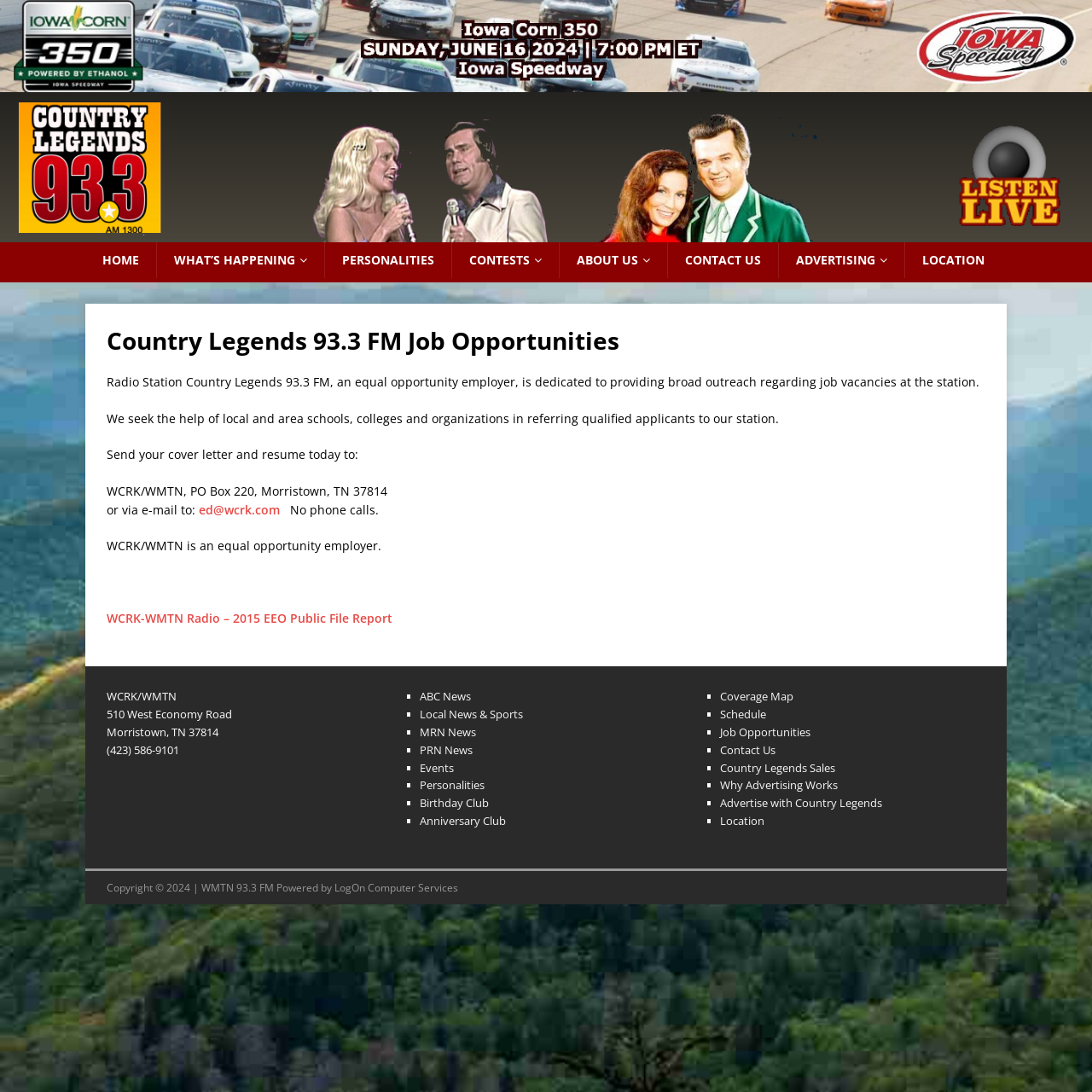Can you find the bounding box coordinates for the element to click on to achieve the instruction: "Click the HOME link"?

[0.078, 0.222, 0.143, 0.255]